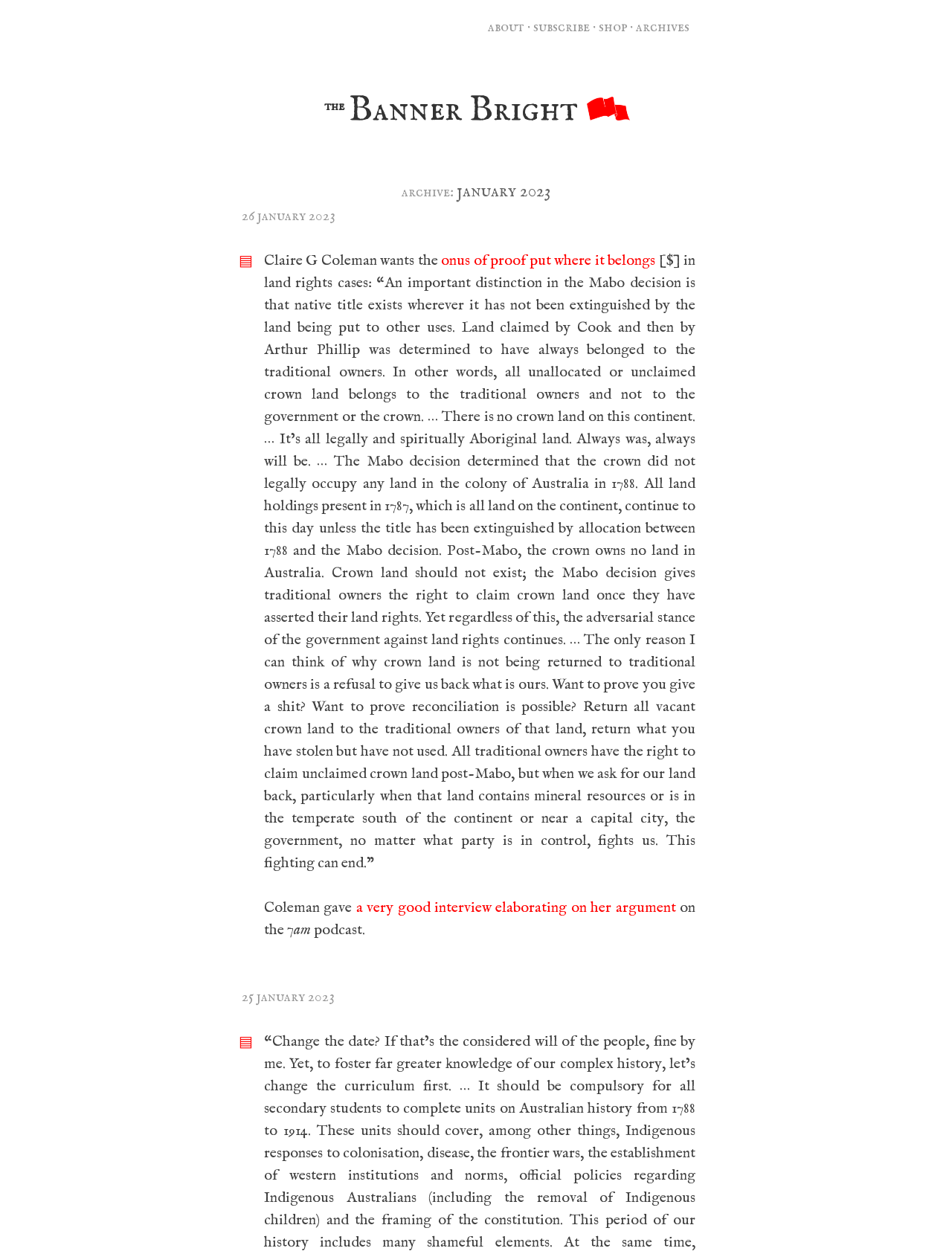Identify the bounding box coordinates of the clickable section necessary to follow the following instruction: "click the about link". The coordinates should be presented as four float numbers from 0 to 1, i.e., [left, top, right, bottom].

[0.513, 0.014, 0.551, 0.029]